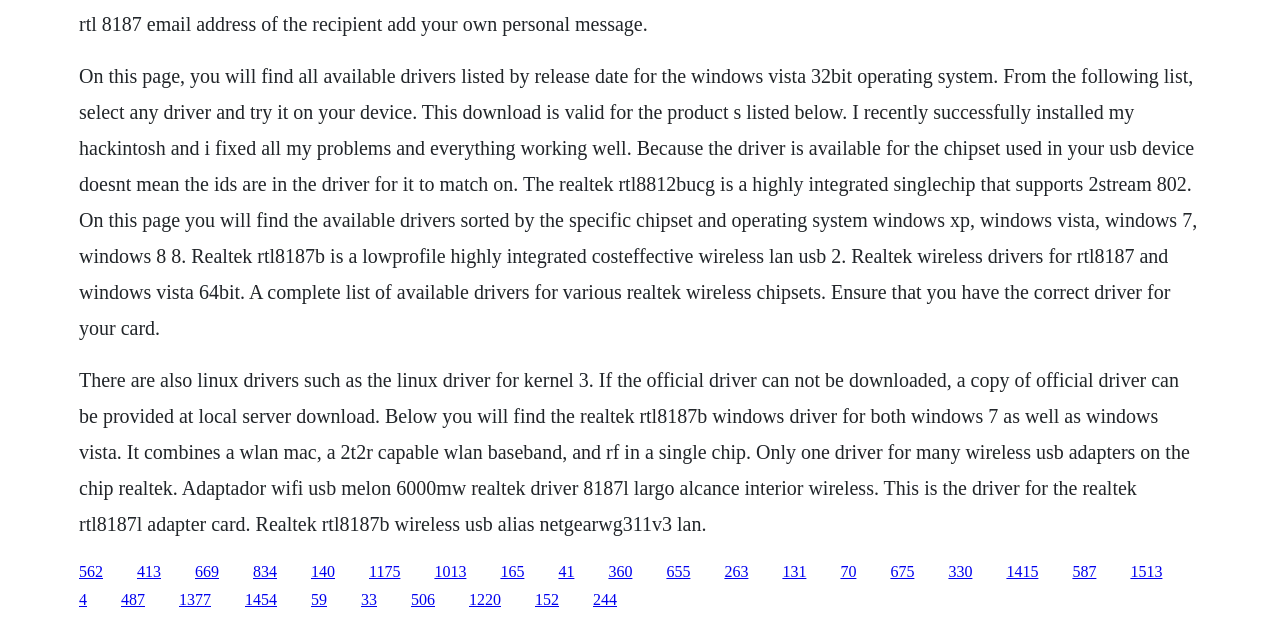Can you find the bounding box coordinates for the element that needs to be clicked to execute this instruction: "Download the driver for Realtek RTL8187L"? The coordinates should be given as four float numbers between 0 and 1, i.e., [left, top, right, bottom].

[0.152, 0.903, 0.171, 0.93]